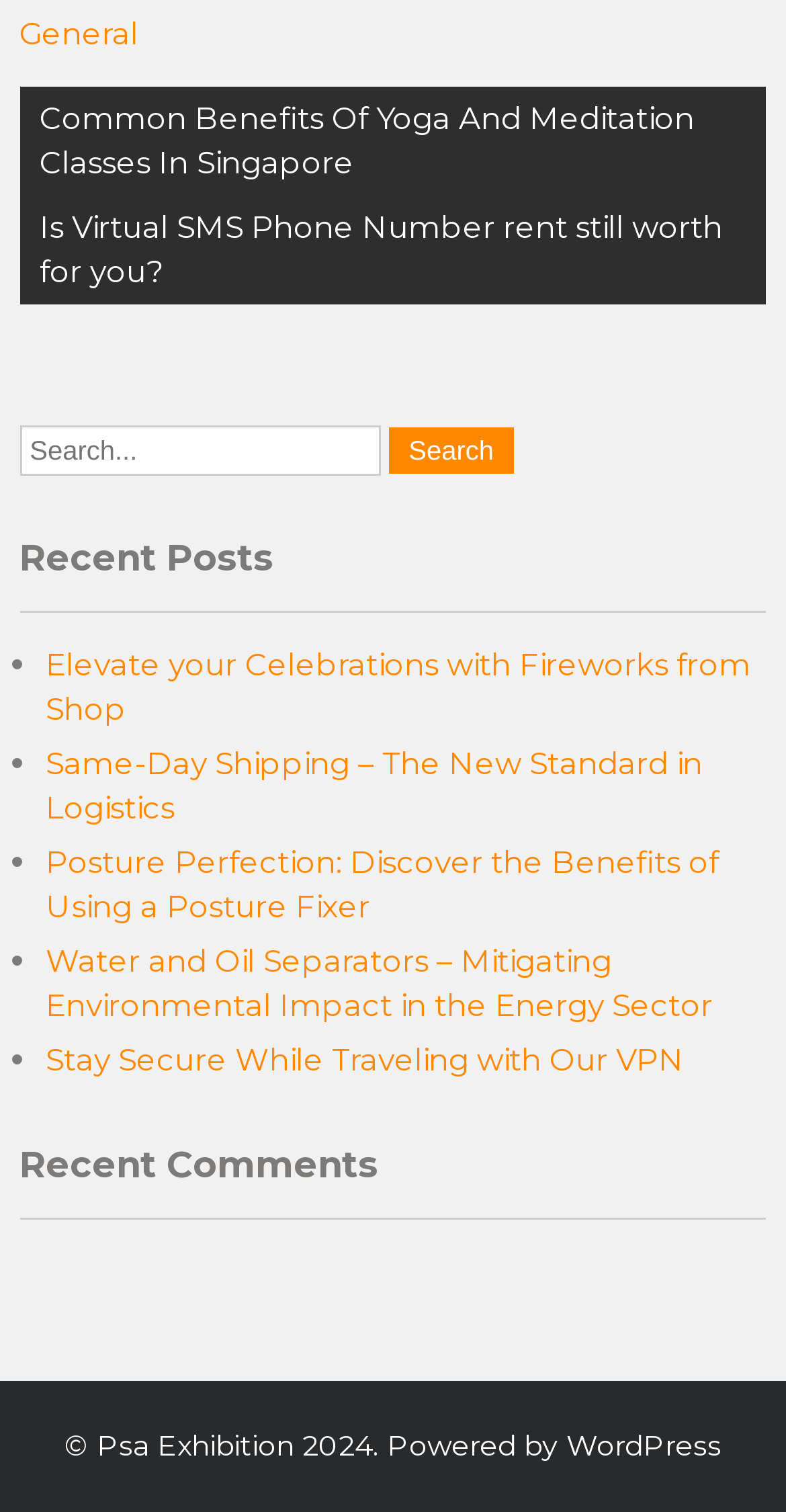Identify the bounding box coordinates for the region of the element that should be clicked to carry out the instruction: "Check 'Recent Comments'". The bounding box coordinates should be four float numbers between 0 and 1, i.e., [left, top, right, bottom].

[0.025, 0.756, 0.975, 0.807]